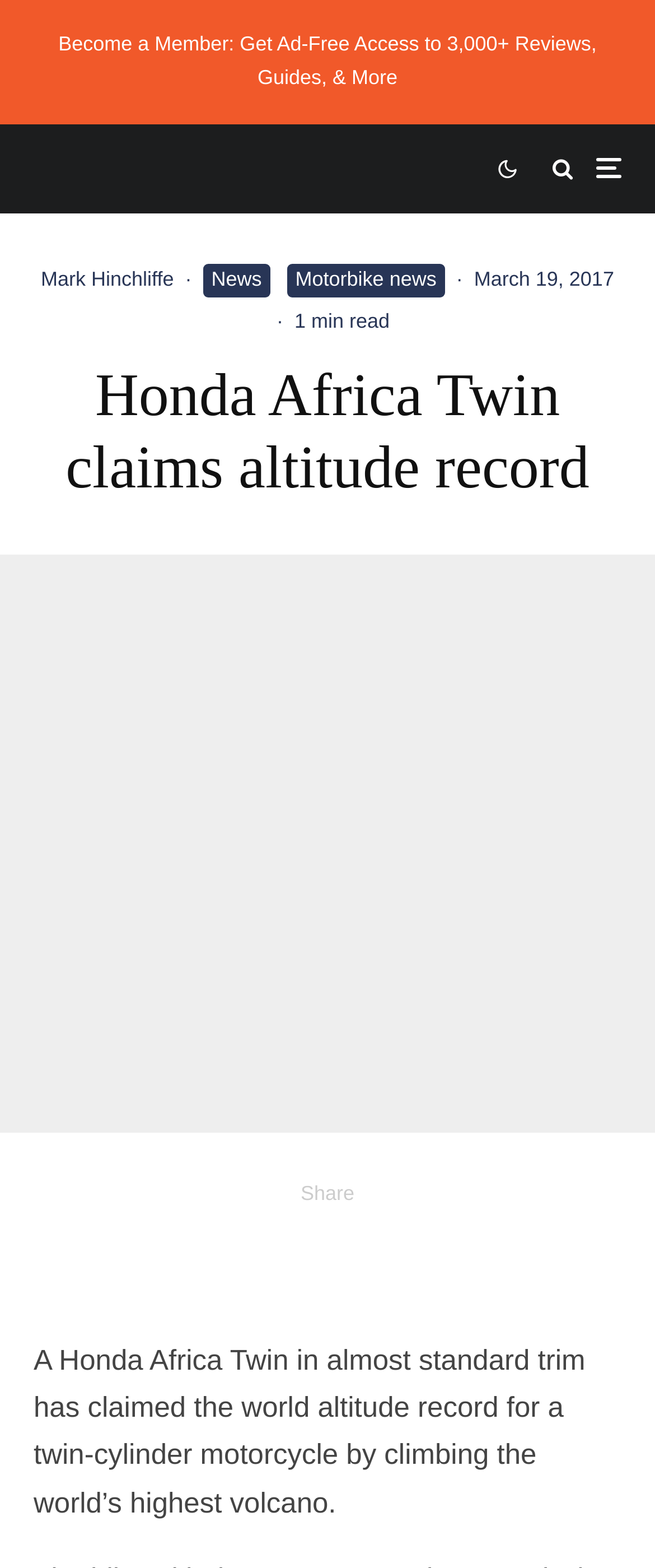Identify the bounding box coordinates for the element you need to click to achieve the following task: "Share the article". Provide the bounding box coordinates as four float numbers between 0 and 1, in the form [left, top, right, bottom].

[0.459, 0.753, 0.541, 0.768]